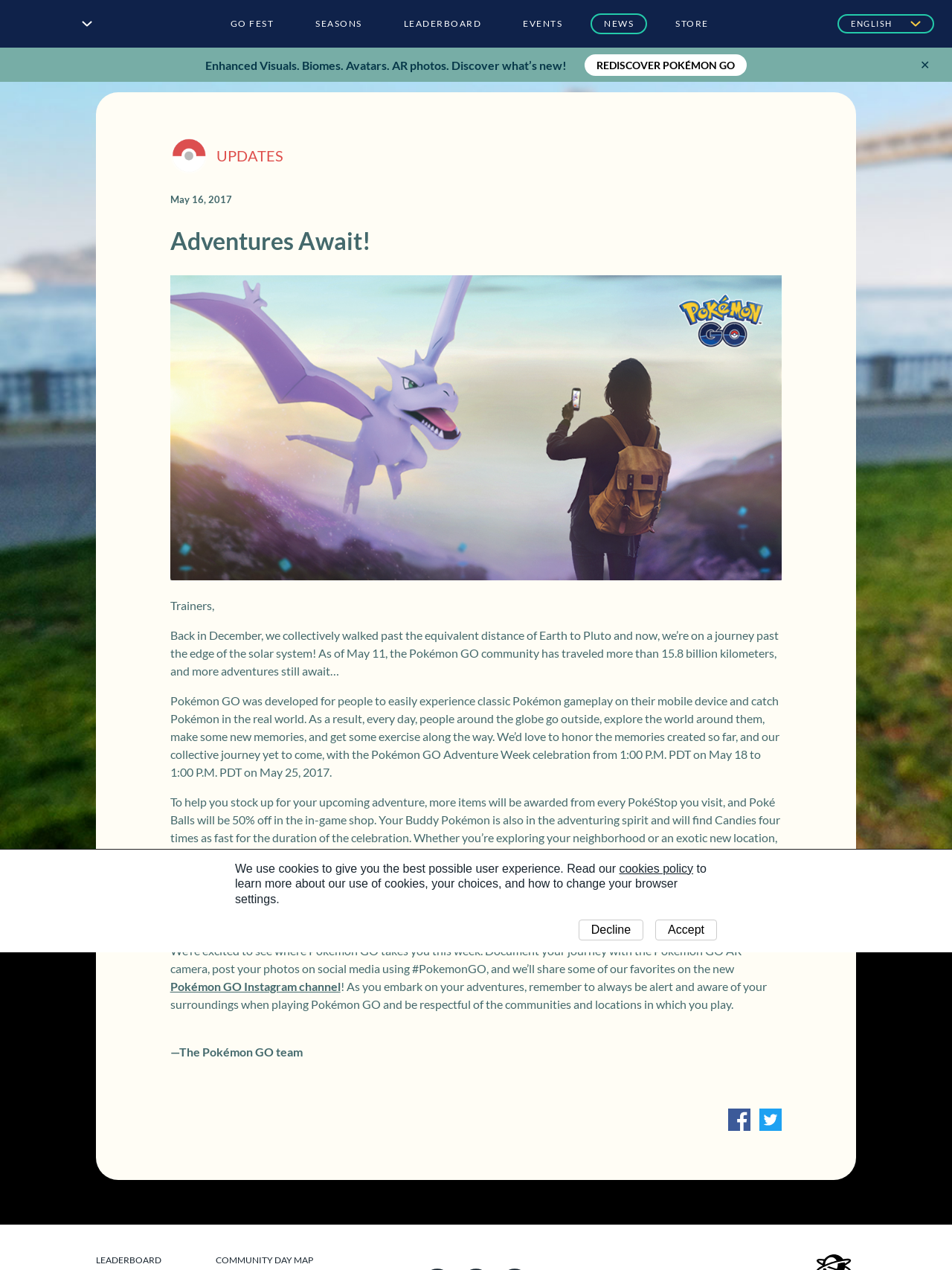Locate the bounding box coordinates of the element you need to click to accomplish the task described by this instruction: "Click on GO FEST".

[0.228, 0.011, 0.302, 0.027]